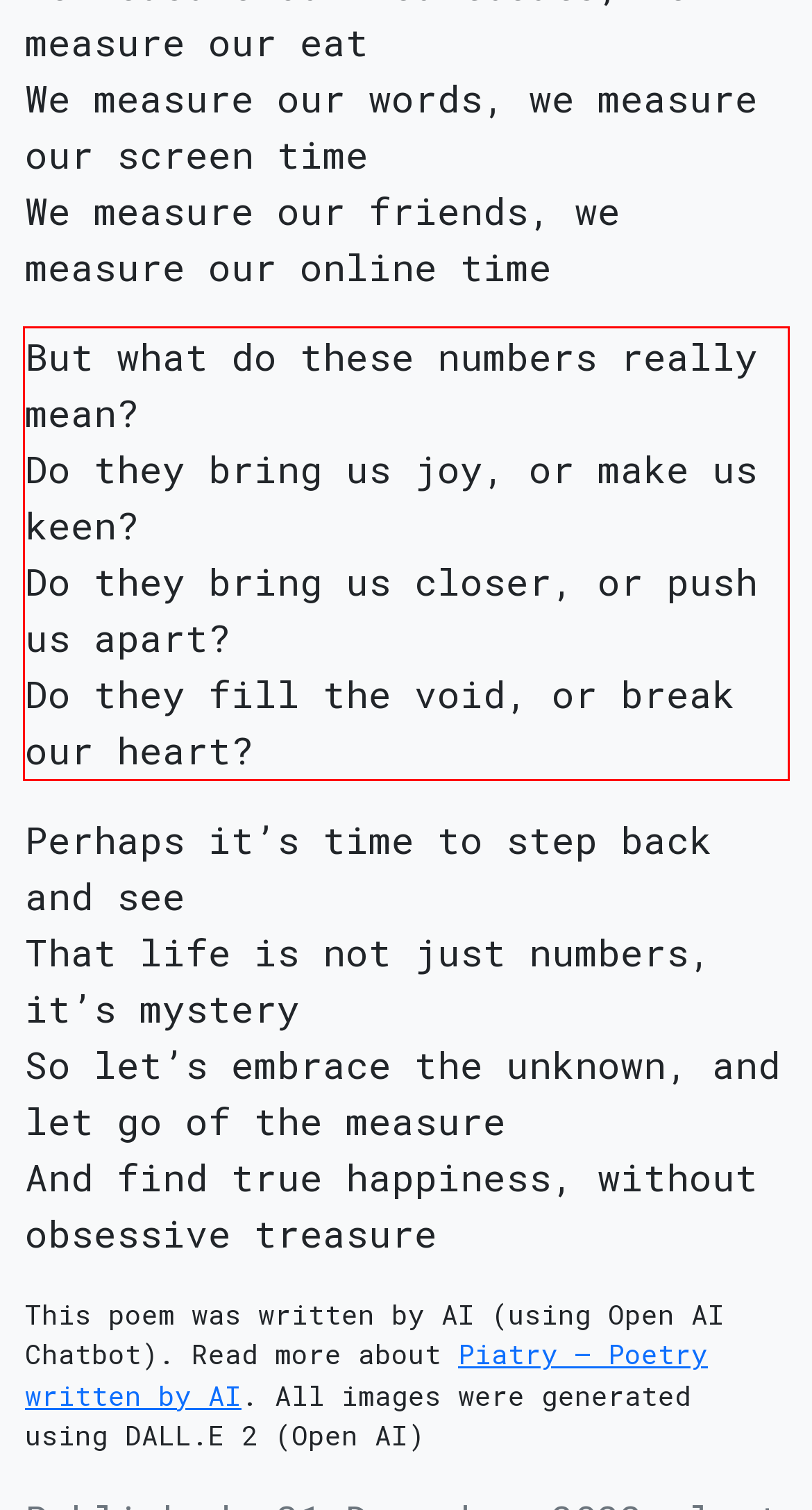You have a screenshot of a webpage with a red bounding box. Use OCR to generate the text contained within this red rectangle.

But what do these numbers really mean? Do they bring us joy, or make us keen? Do they bring us closer, or push us apart? Do they fill the void, or break our heart?